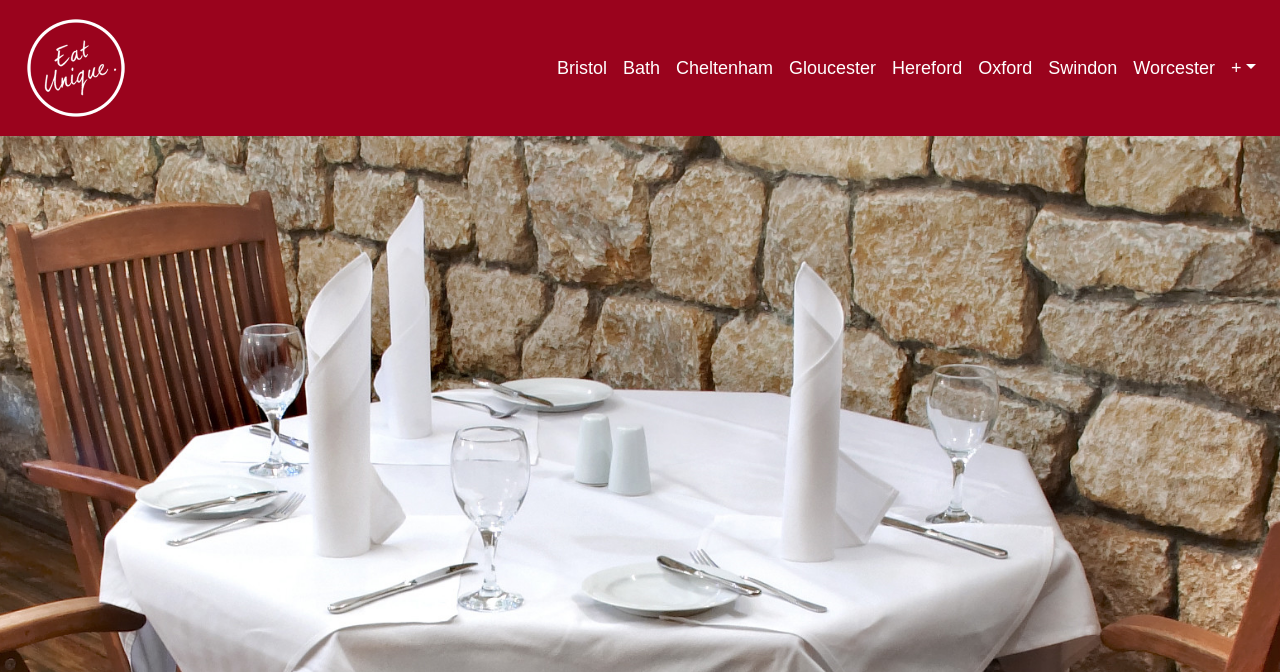How many links are there on the webpage?
Use the information from the screenshot to give a comprehensive response to the question.

By counting the number of link elements on the webpage, I can see that there are 9 links, including the city names and the '+' link.